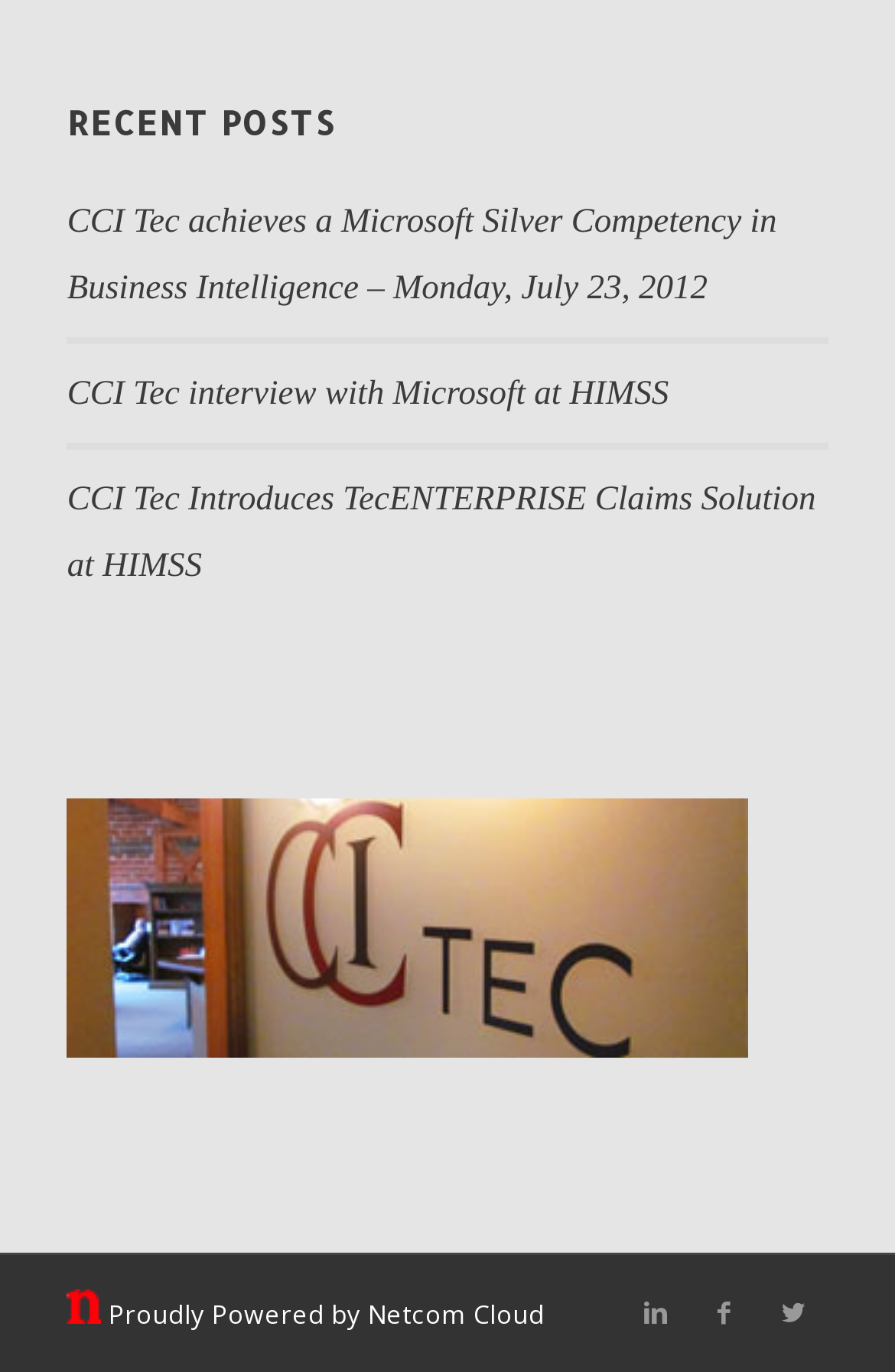Find the bounding box of the UI element described as follows: "Facebook".

[0.771, 0.931, 0.848, 0.982]